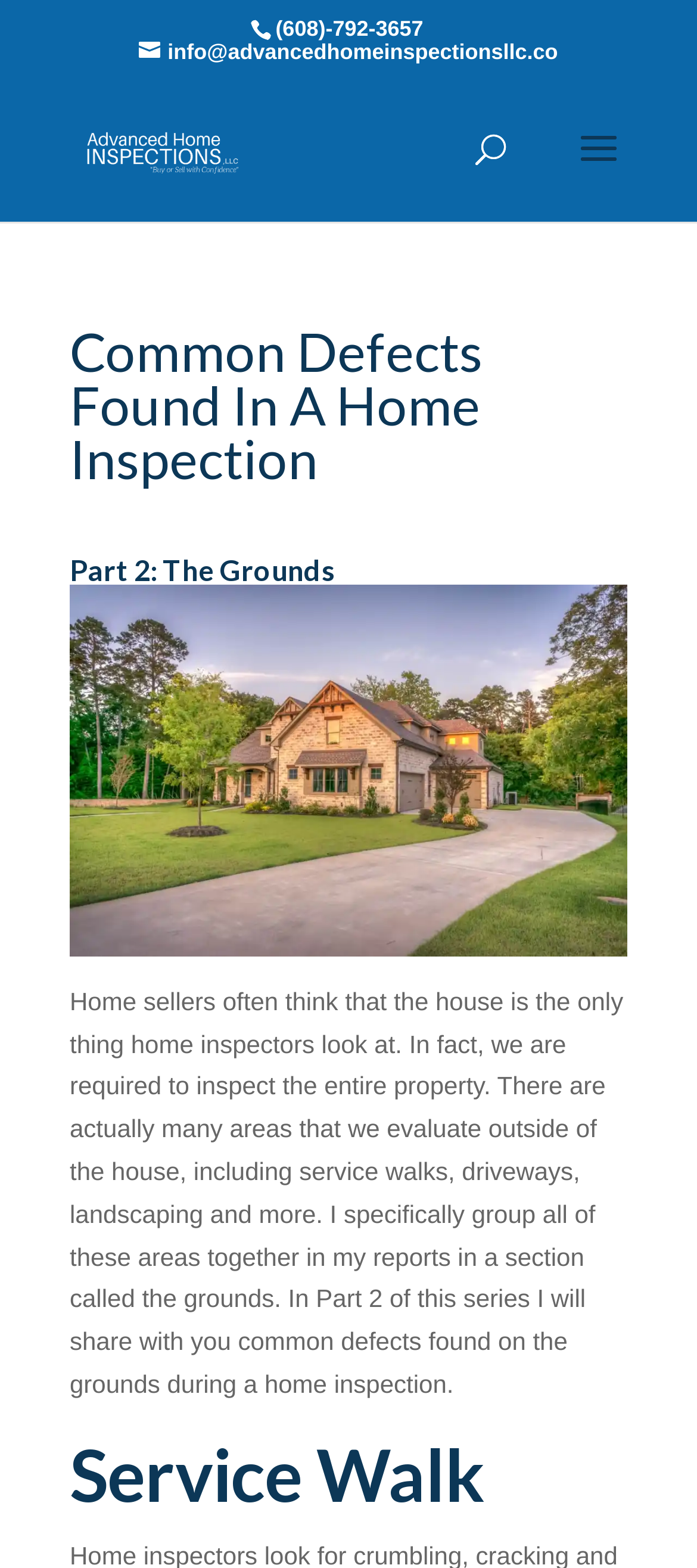What is the company name of the home inspection service?
Please use the visual content to give a single word or phrase answer.

Advanced Home Inspections LLC